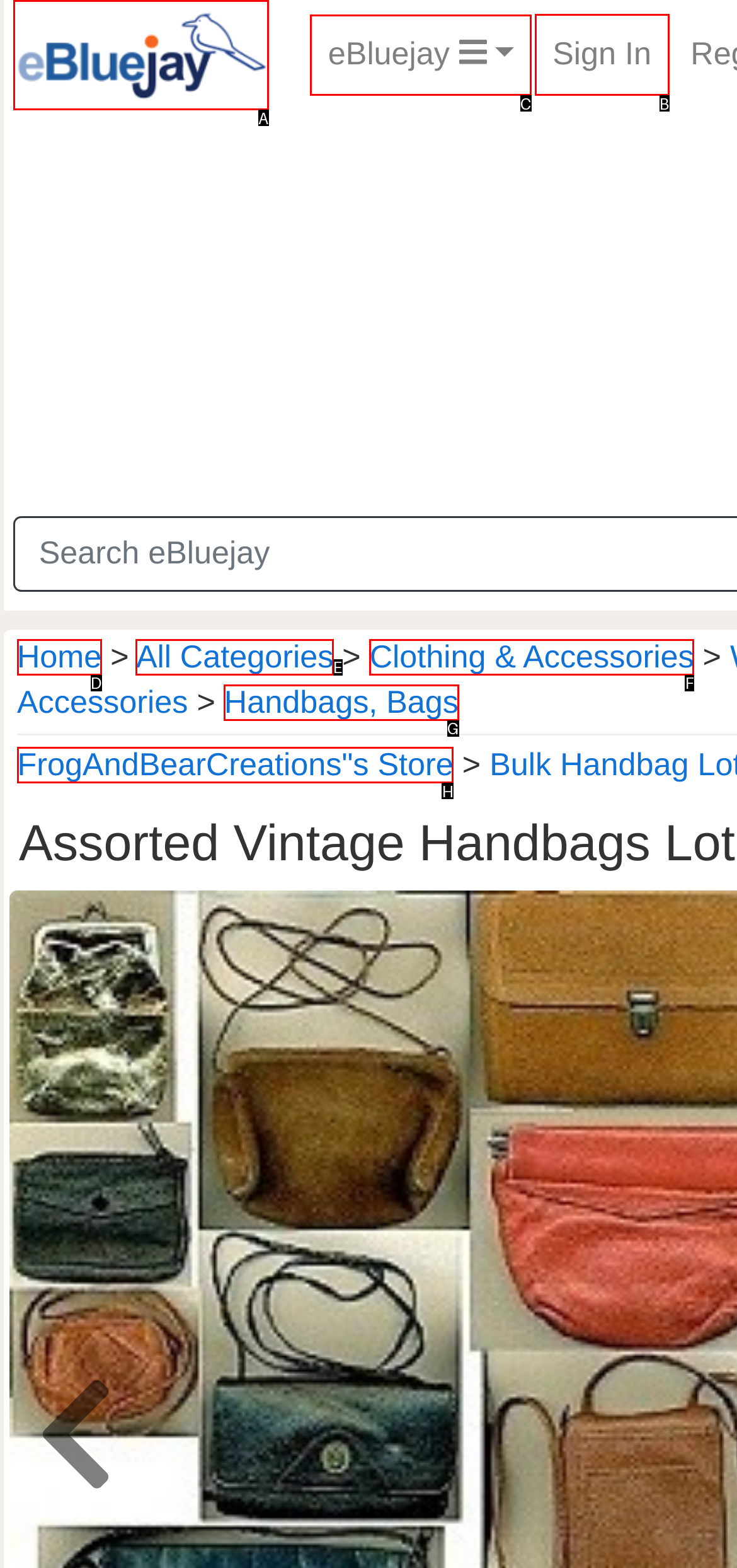Determine which HTML element to click on in order to complete the action: sign in.
Reply with the letter of the selected option.

B